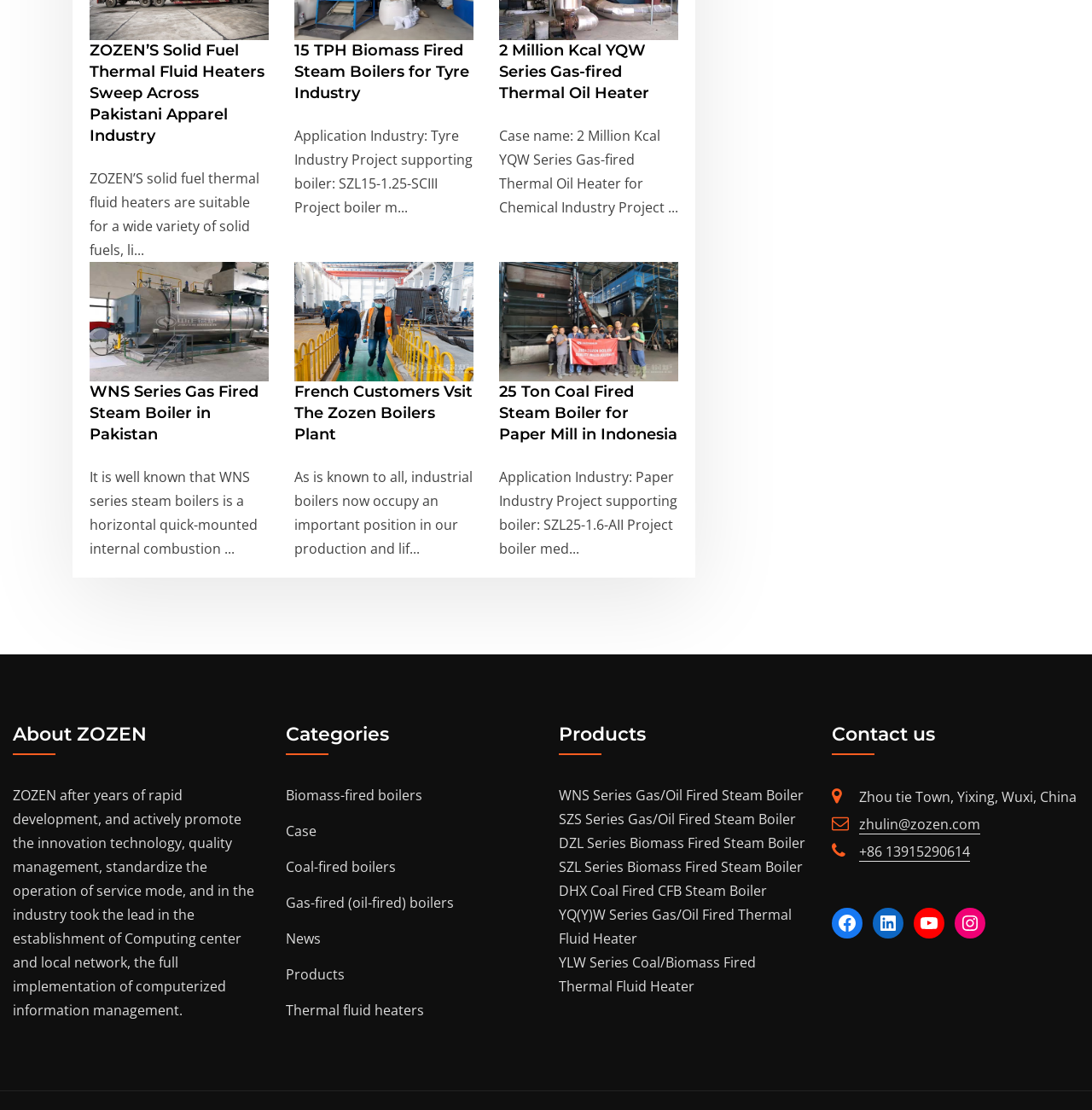Please answer the following question using a single word or phrase: 
What social media platforms are linked from the webpage?

Facebook, LinkedIn, YouTube, Instagram